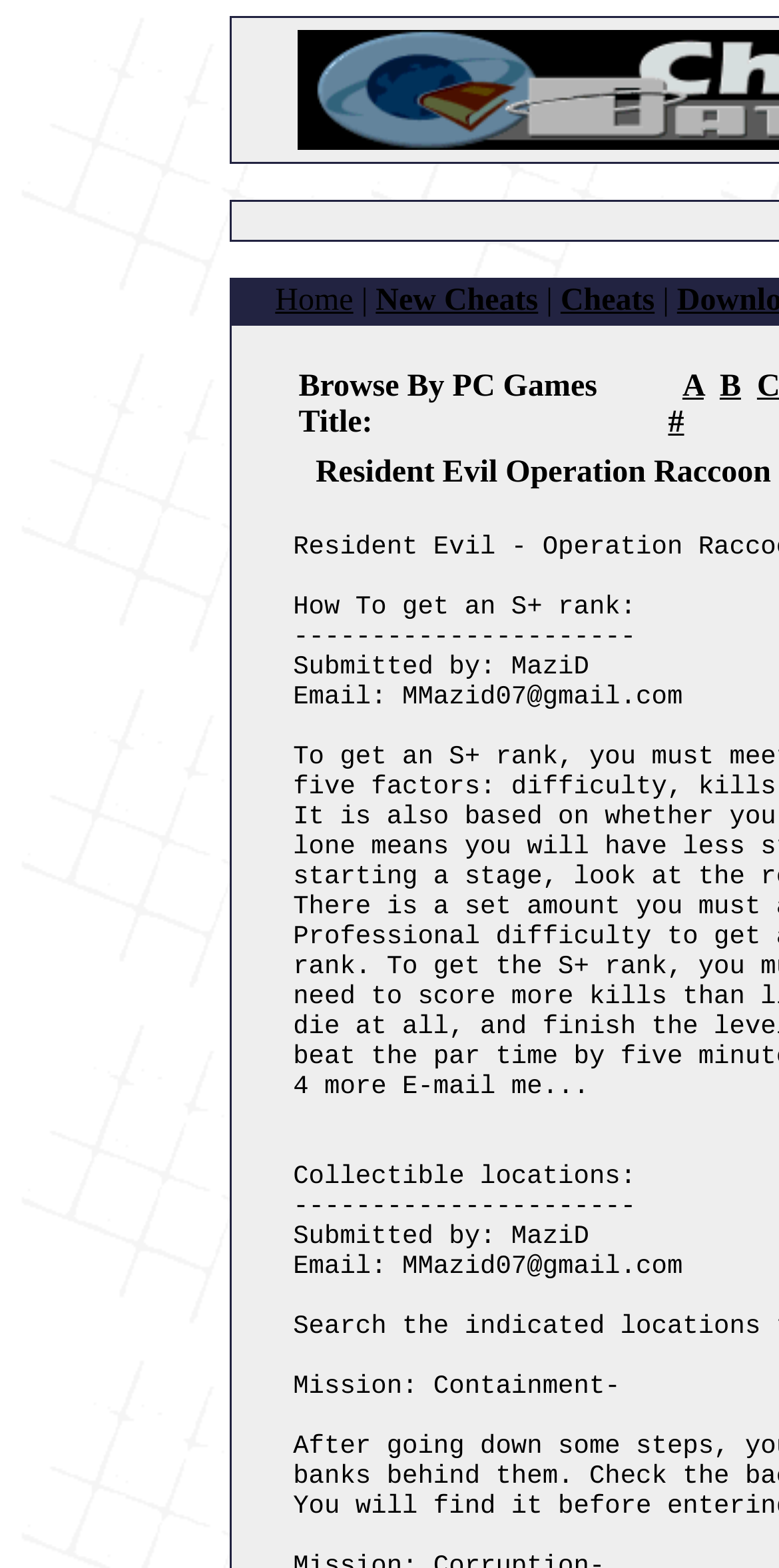What is the first option to browse PC games by?
Please look at the screenshot and answer using one word or phrase.

A